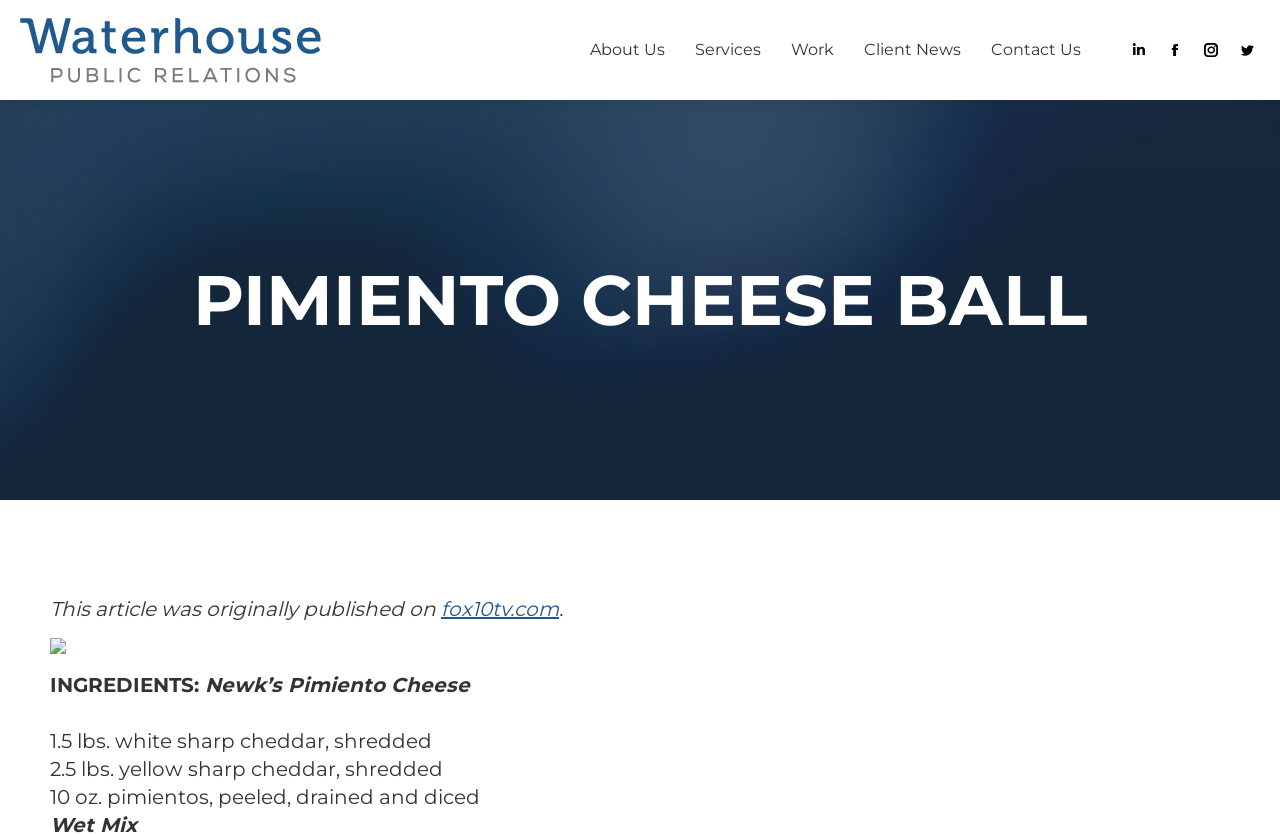Extract the bounding box of the UI element described as: "parent_node: Waterhouse Public Relations".

[0.016, 0.015, 0.251, 0.105]